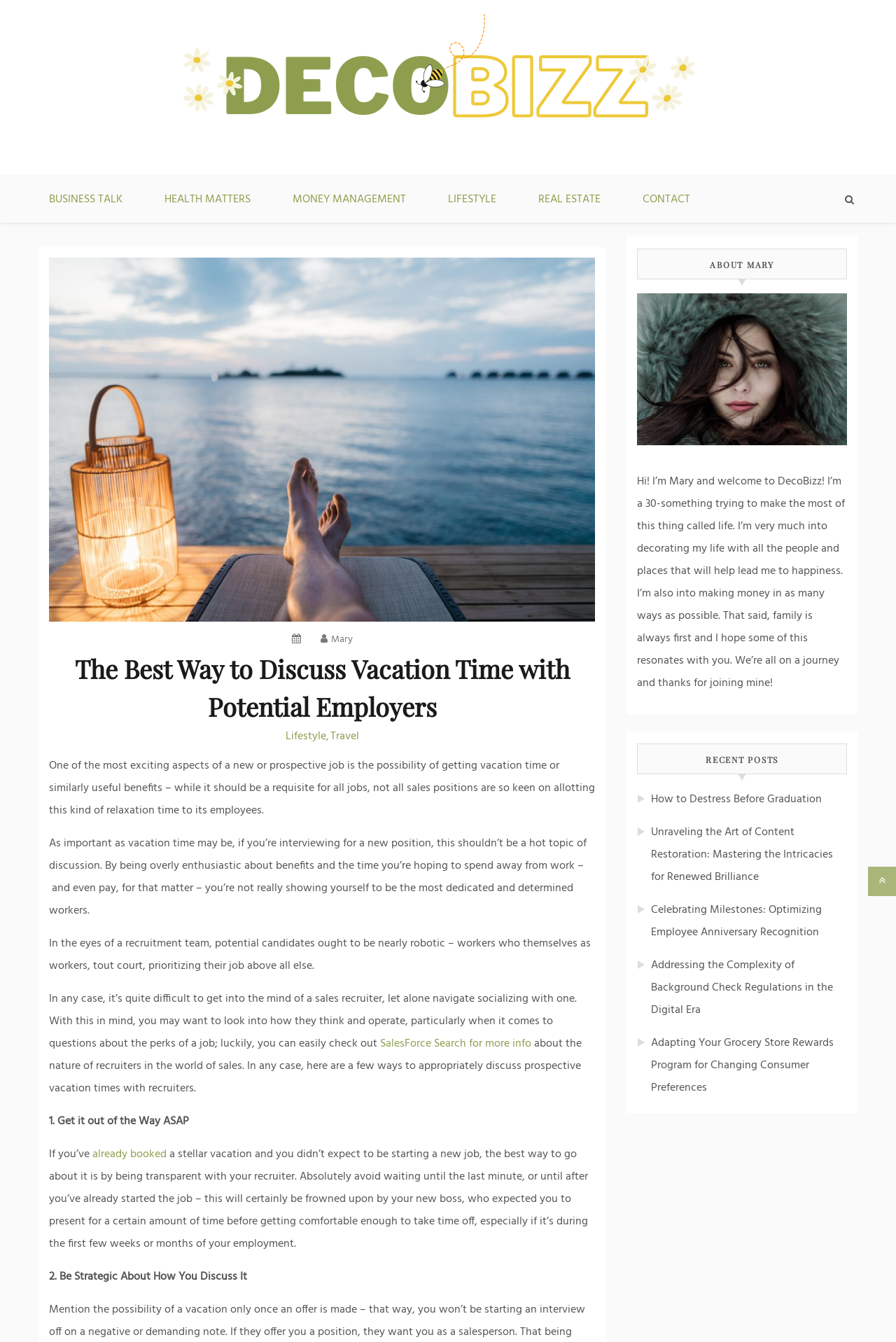Summarize the webpage in an elaborate manner.

This webpage is a blog post titled "The Best Way to Discuss Vacation Time with Potential Employers" on the DecoBizz Lifestyle Blog. At the top of the page, there is a header section with a link to the blog's homepage, accompanied by an image of the blog's logo. Below this, there is a navigation menu with links to various categories, including BUSINESS TALK, HEALTH MATTERS, MONEY MANAGEMENT, LIFESTYLE, REAL ESTATE, and CONTACT.

The main content of the page is divided into two sections. The first section is a header with the title of the blog post, followed by a brief introduction to the topic of discussing vacation time with potential employers. The introduction is written in a conversational tone and sets the stage for the rest of the article.

The second section is the main body of the article, which is divided into several paragraphs of text. The text is written in a formal yet approachable tone and discusses the importance of vacation time, how to approach the topic with potential employers, and strategies for discussing it effectively. There are also links to external resources, such as SalesForce, and a call to action to check out more information on the topic.

To the right of the main content, there is a sidebar with a complementary section that includes a heading "ABOUT MARY" and a brief bio of the blog's author, Mary. Below this, there is a section titled "RECENT POSTS" with links to several other blog posts on various topics, including stress management, content restoration, employee anniversary recognition, and more.

At the bottom of the page, there is a small icon of a magnifying glass, which may be a search function or a link to a search page. Overall, the webpage has a clean and organized layout, with a clear hierarchy of information and easy-to-read text.